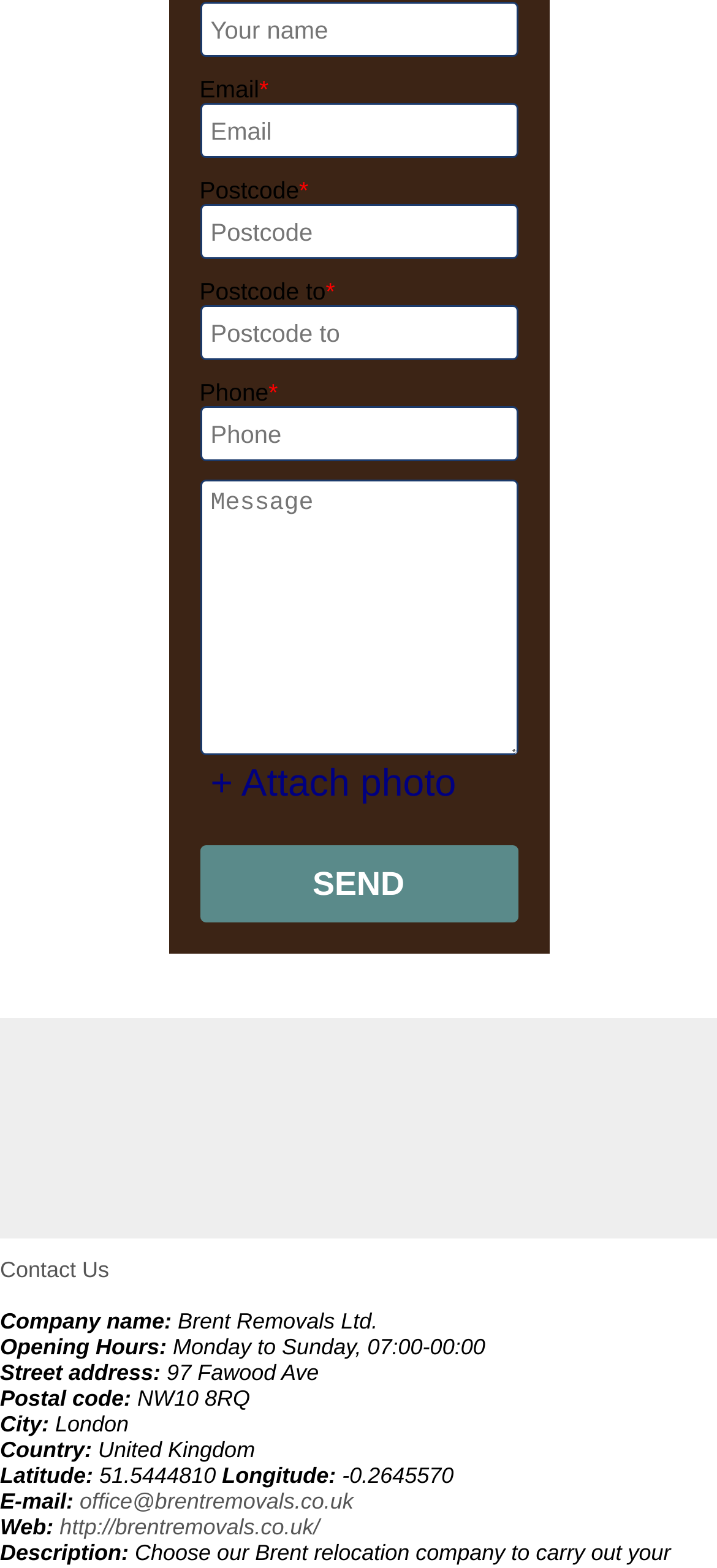How many textboxes are there for contact information?
Ensure your answer is thorough and detailed.

There are five textboxes for contact information, which are for 'Your name', 'Email', 'Postcode', 'Postcode to', and 'Phone'.